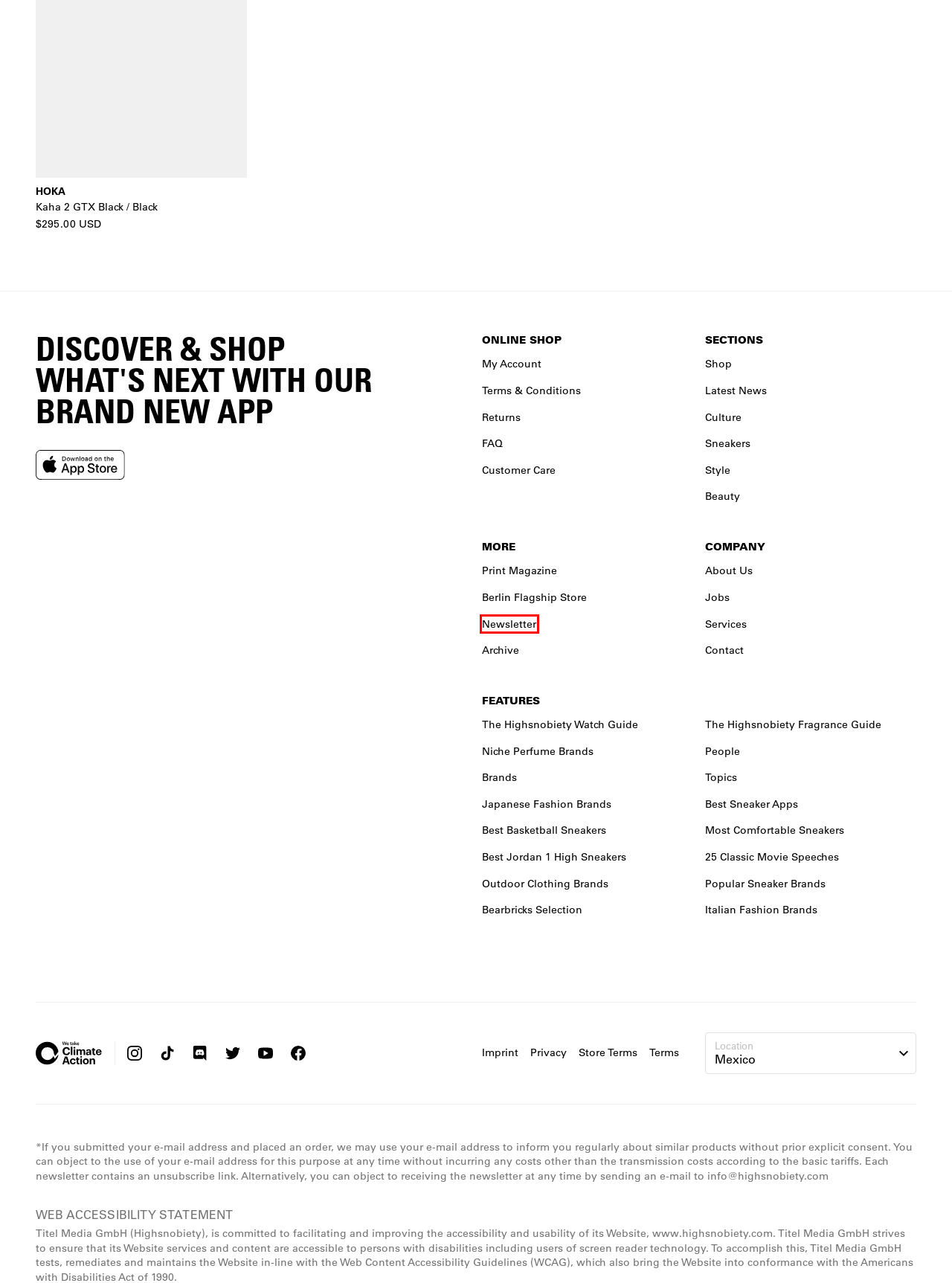Review the webpage screenshot and focus on the UI element within the red bounding box. Select the best-matching webpage description for the new webpage that follows after clicking the highlighted element. Here are the candidates:
A. Highsnobiety Help
B. From The Same Drop
C. ‎Highsnobiety – Shop & Culture on the App Store
D. Returns - Online Shop | Highsnobiety Help
E. Sign Up For Highsnobiety Newsletters | Highsnobiety
F. Contact Us | Highsnobiety Help
G. HIGHSNOBIETY - AN AGENCY POWERED BY A PUBLISHER
H. Highsnobiety

D